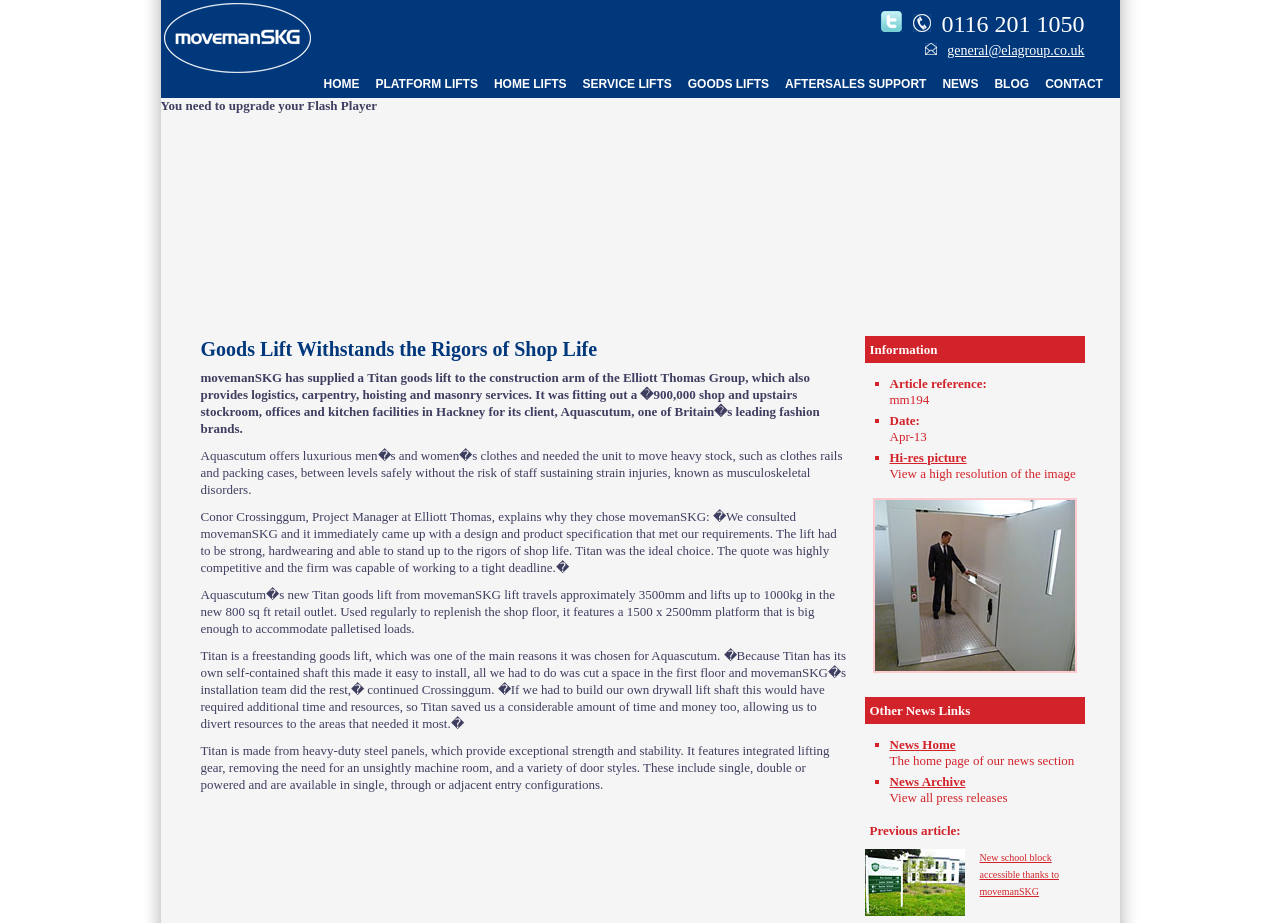Pinpoint the bounding box coordinates of the clickable area necessary to execute the following instruction: "Click the link to HOME". The coordinates should be given as four float numbers between 0 and 1, namely [left, top, right, bottom].

[0.246, 0.075, 0.287, 0.108]